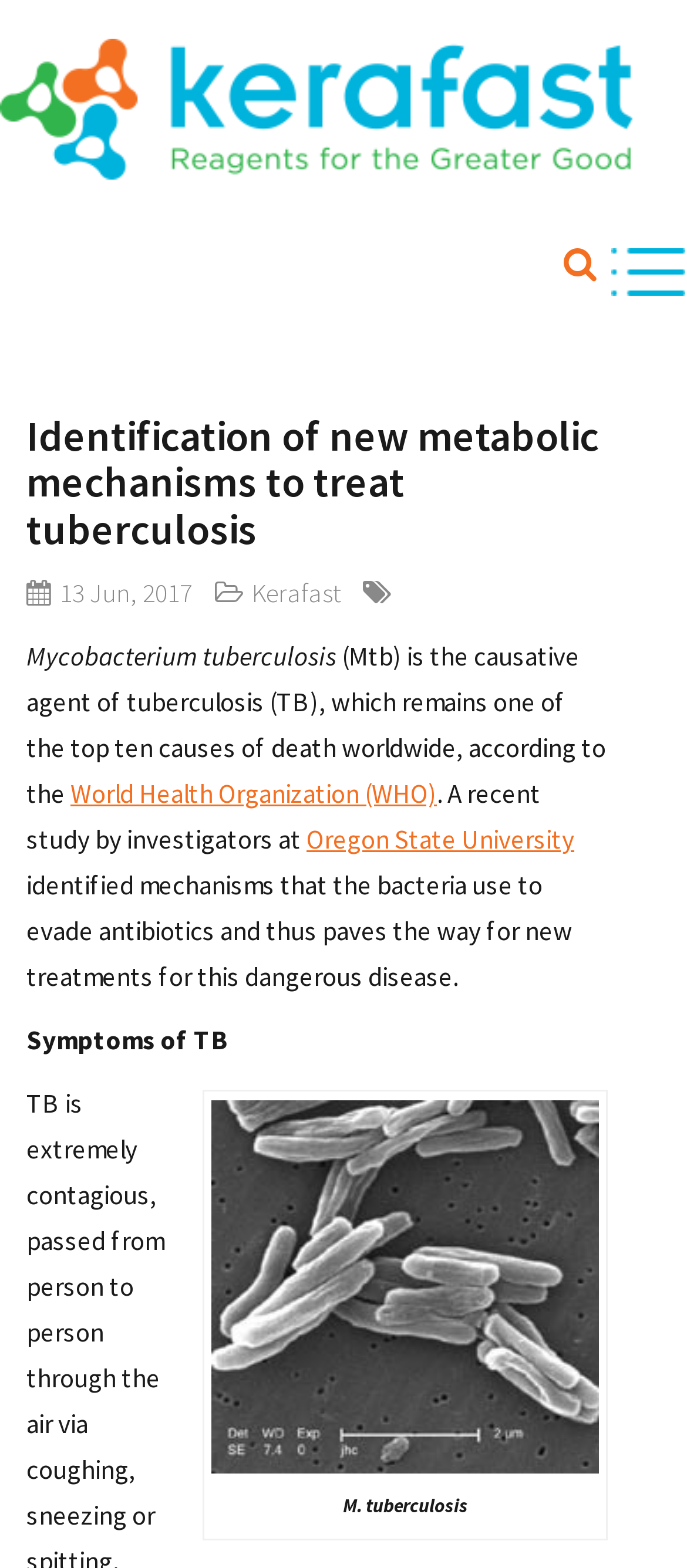What is the university mentioned in the webpage?
Give a single word or phrase as your answer by examining the image.

Oregon State University